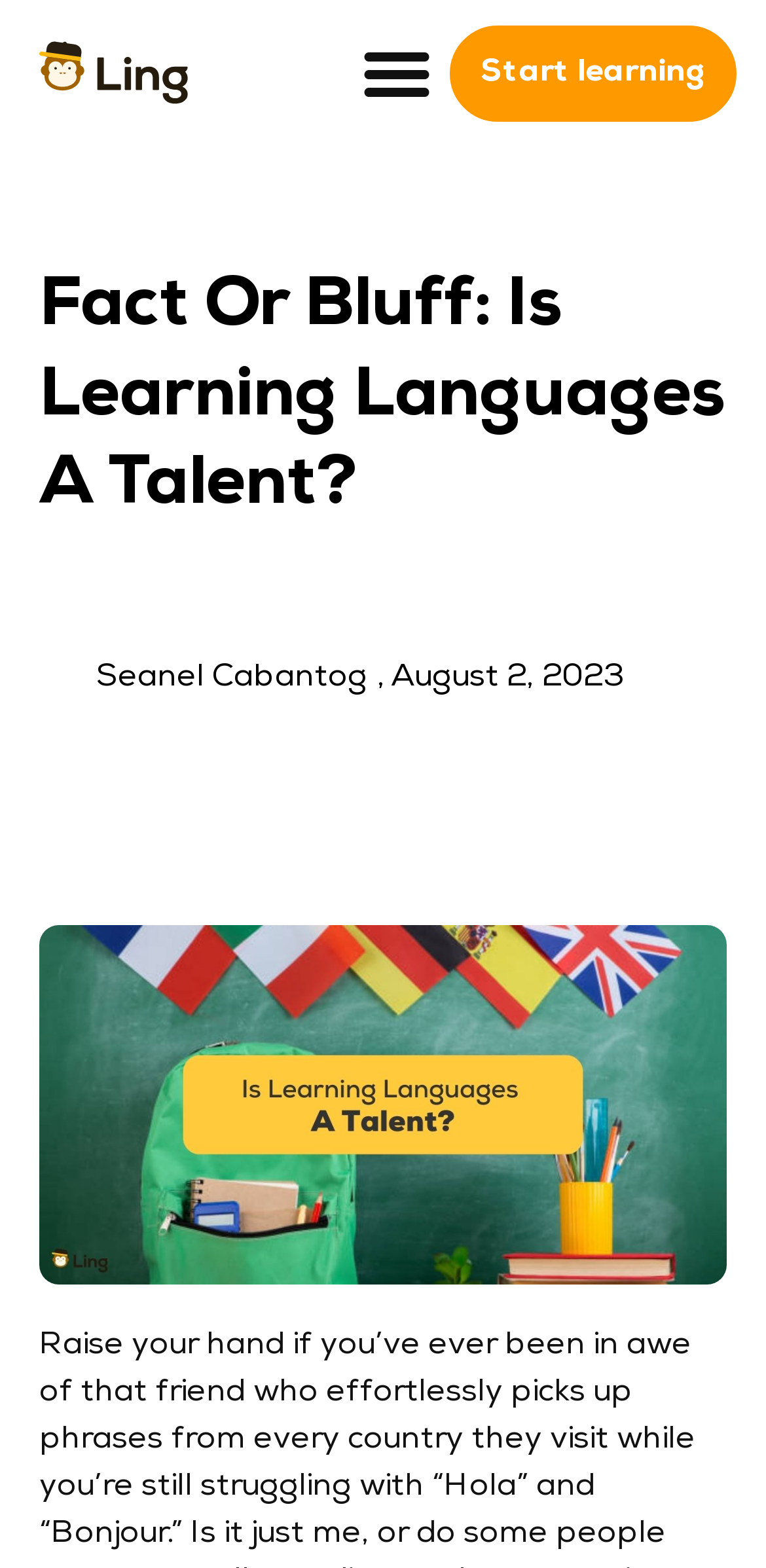What is the purpose of the 'Start learning' link?
Please answer the question as detailed as possible.

The 'Start learning' link is likely a call-to-action button that encourages users to begin their language learning journey. Its position at the top of the webpage and its prominent display suggest that it is a key feature of the webpage.